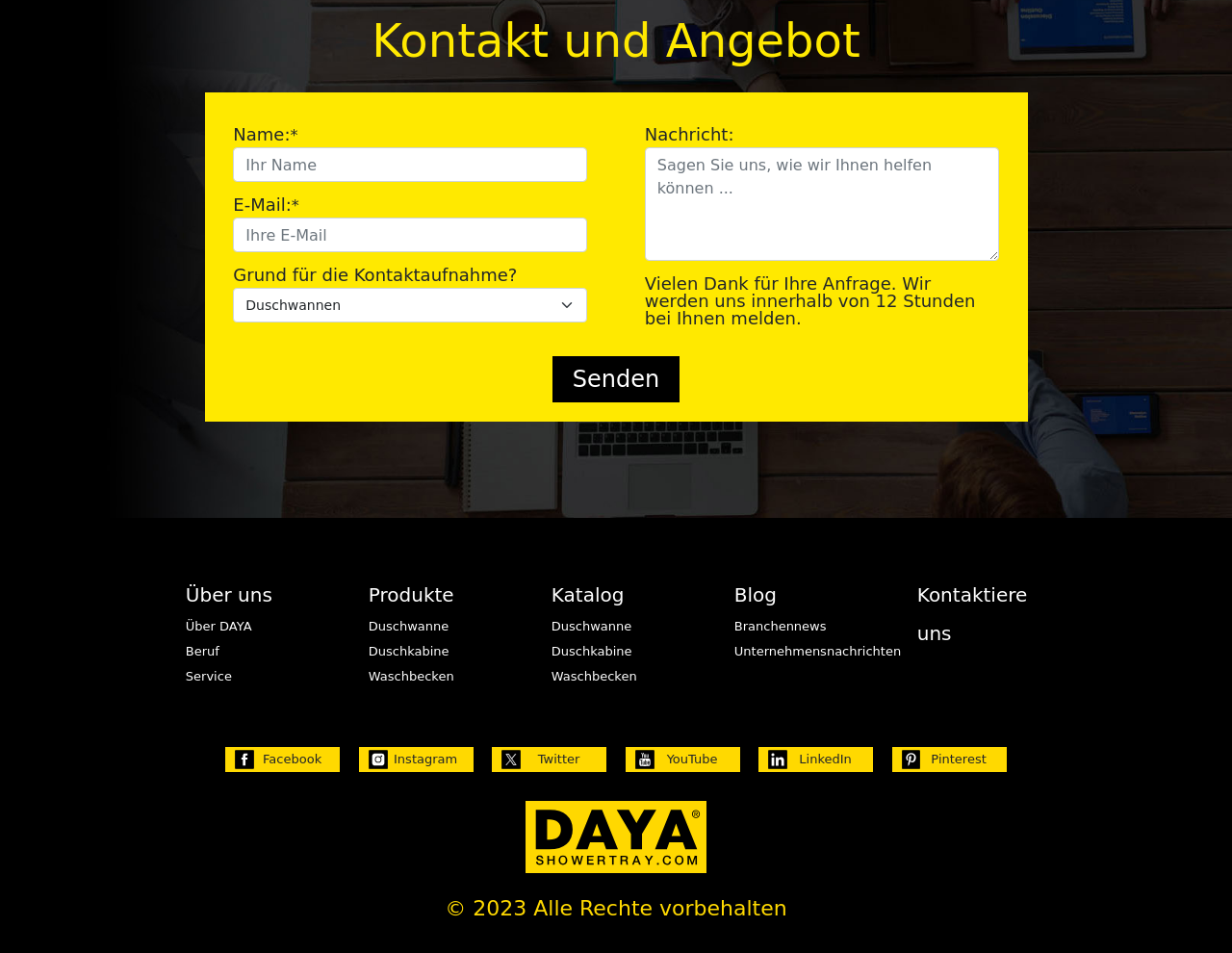Specify the bounding box coordinates of the area to click in order to follow the given instruction: "Visit the Über uns page."

[0.151, 0.644, 0.256, 0.671]